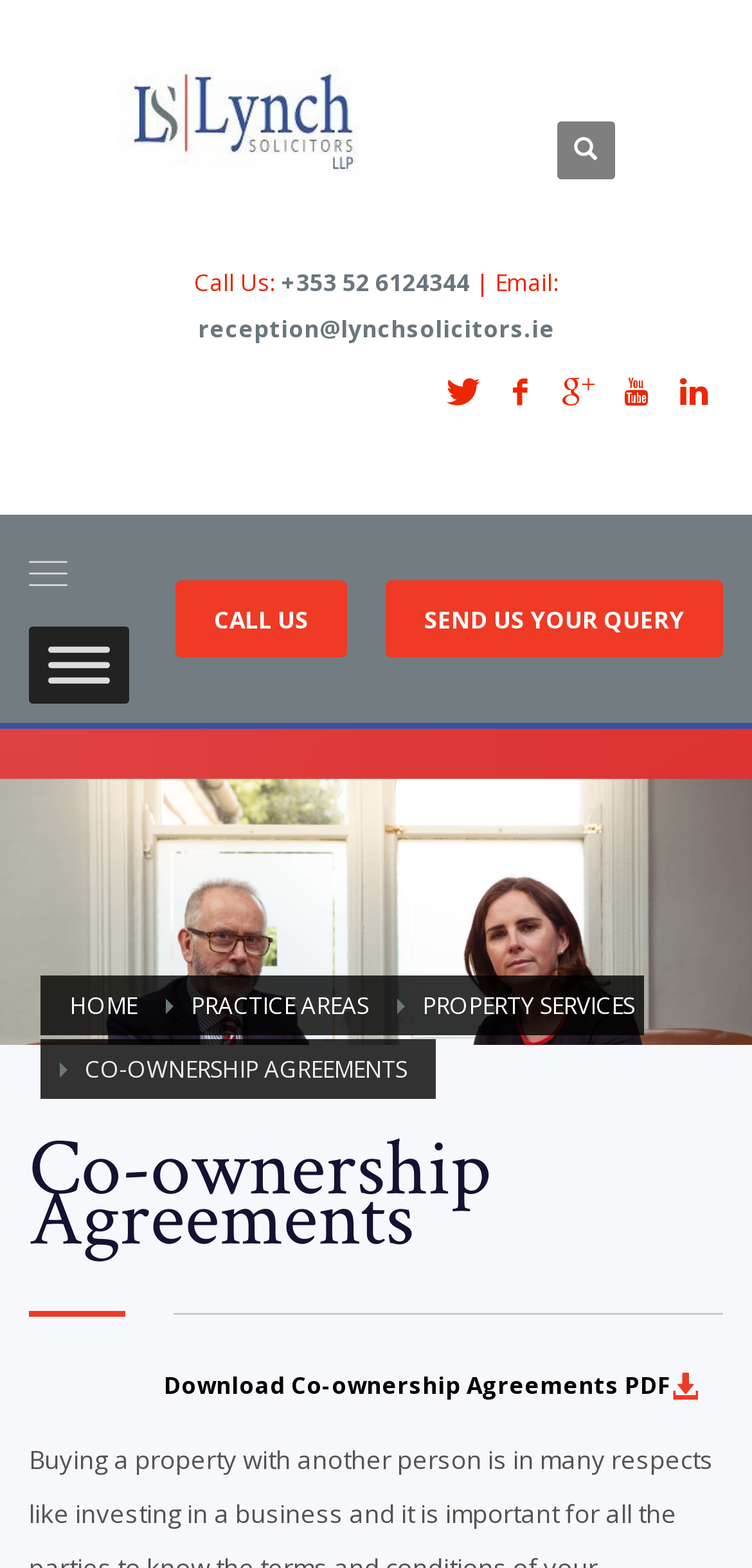Please identify the bounding box coordinates of the region to click in order to complete the given instruction: "Click the 'Lynch Solicitors' logo". The coordinates should be four float numbers between 0 and 1, i.e., [left, top, right, bottom].

[0.038, 0.031, 0.596, 0.129]